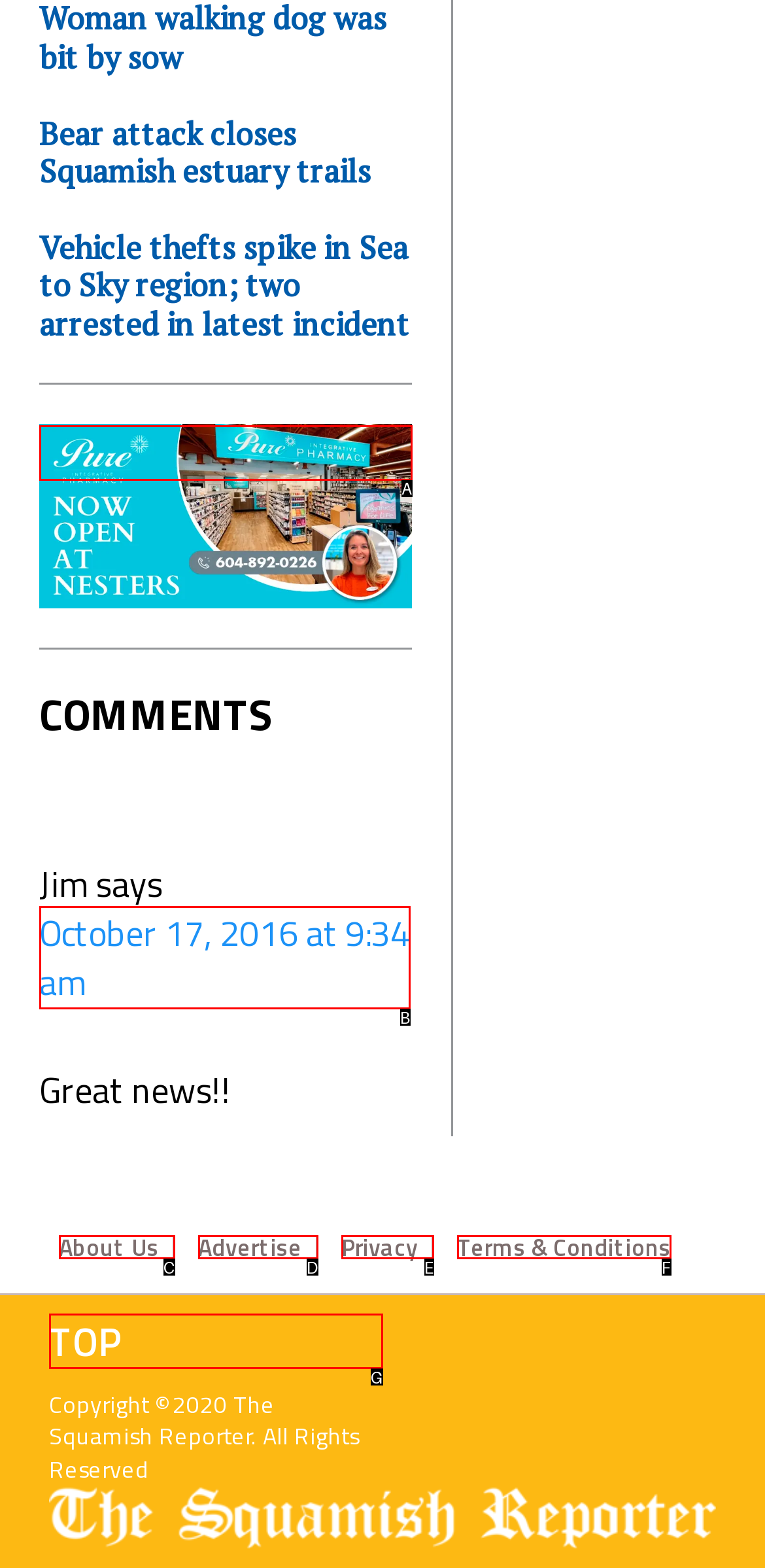Tell me which one HTML element best matches the description: About Us
Answer with the option's letter from the given choices directly.

C